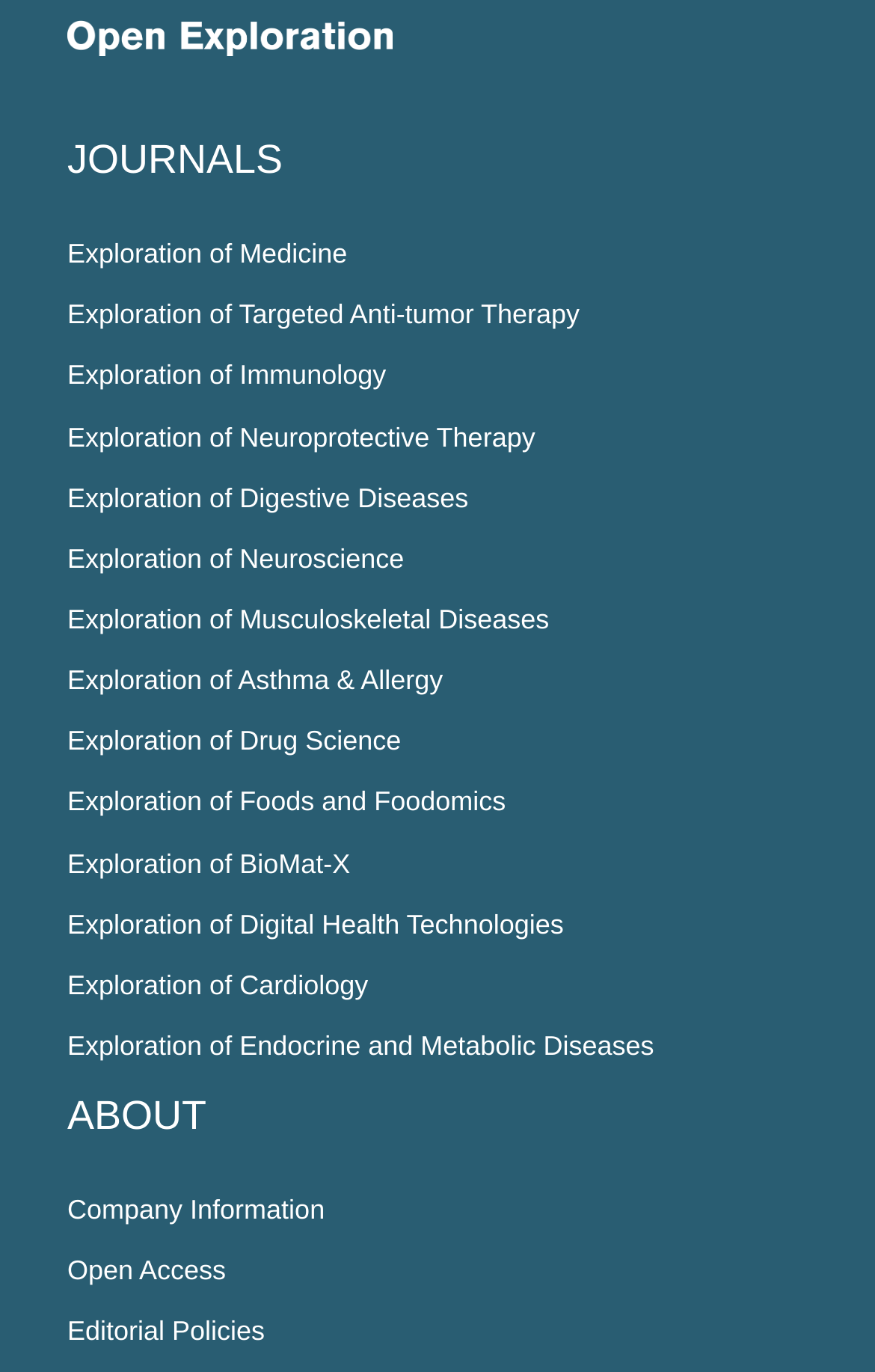Return the bounding box coordinates of the UI element that corresponds to this description: "Interviews & Reviews". The coordinates must be given as four float numbers in the range of 0 and 1, [left, top, right, bottom].

None